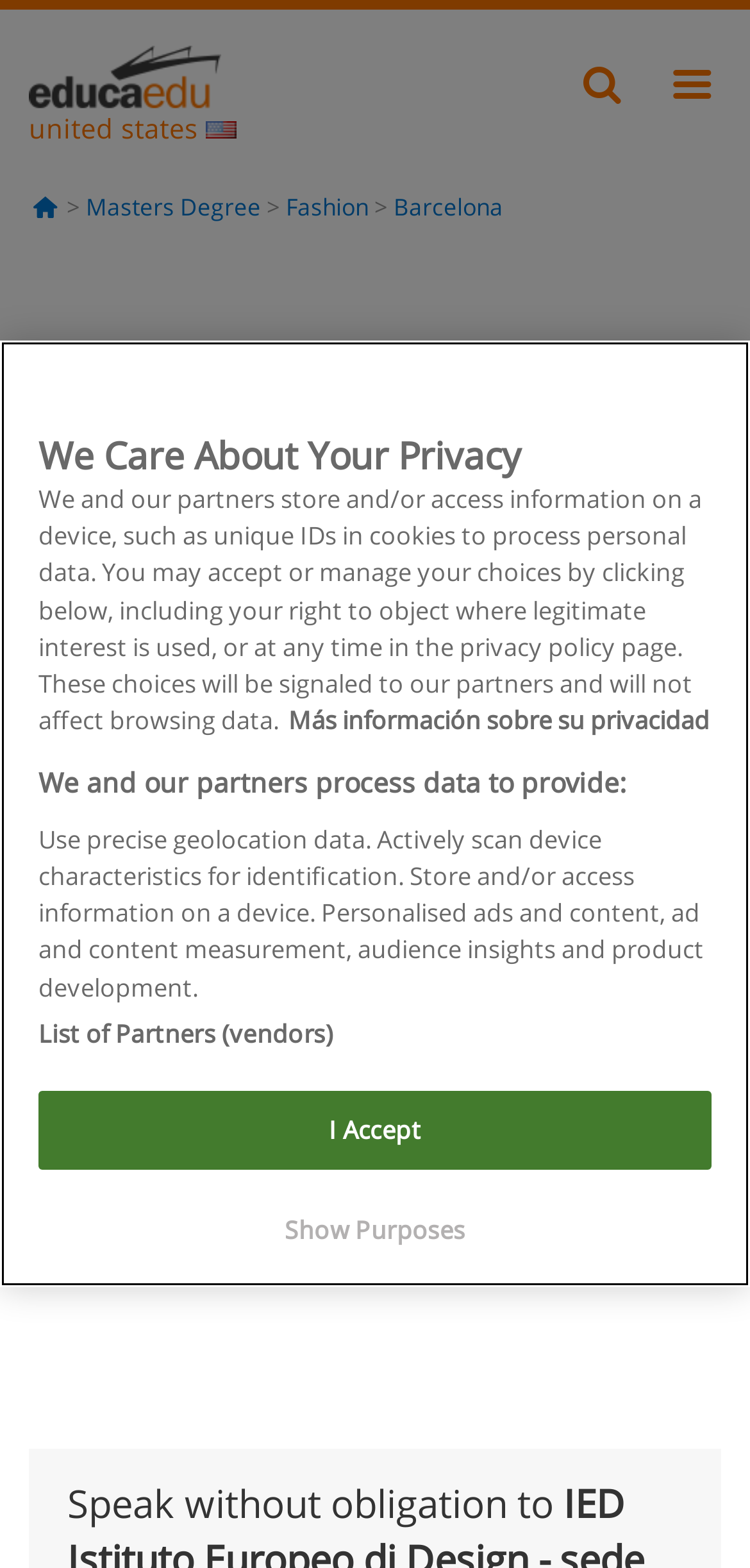Identify the first-level heading on the webpage and generate its text content.

Master in Fashion Creative Direction